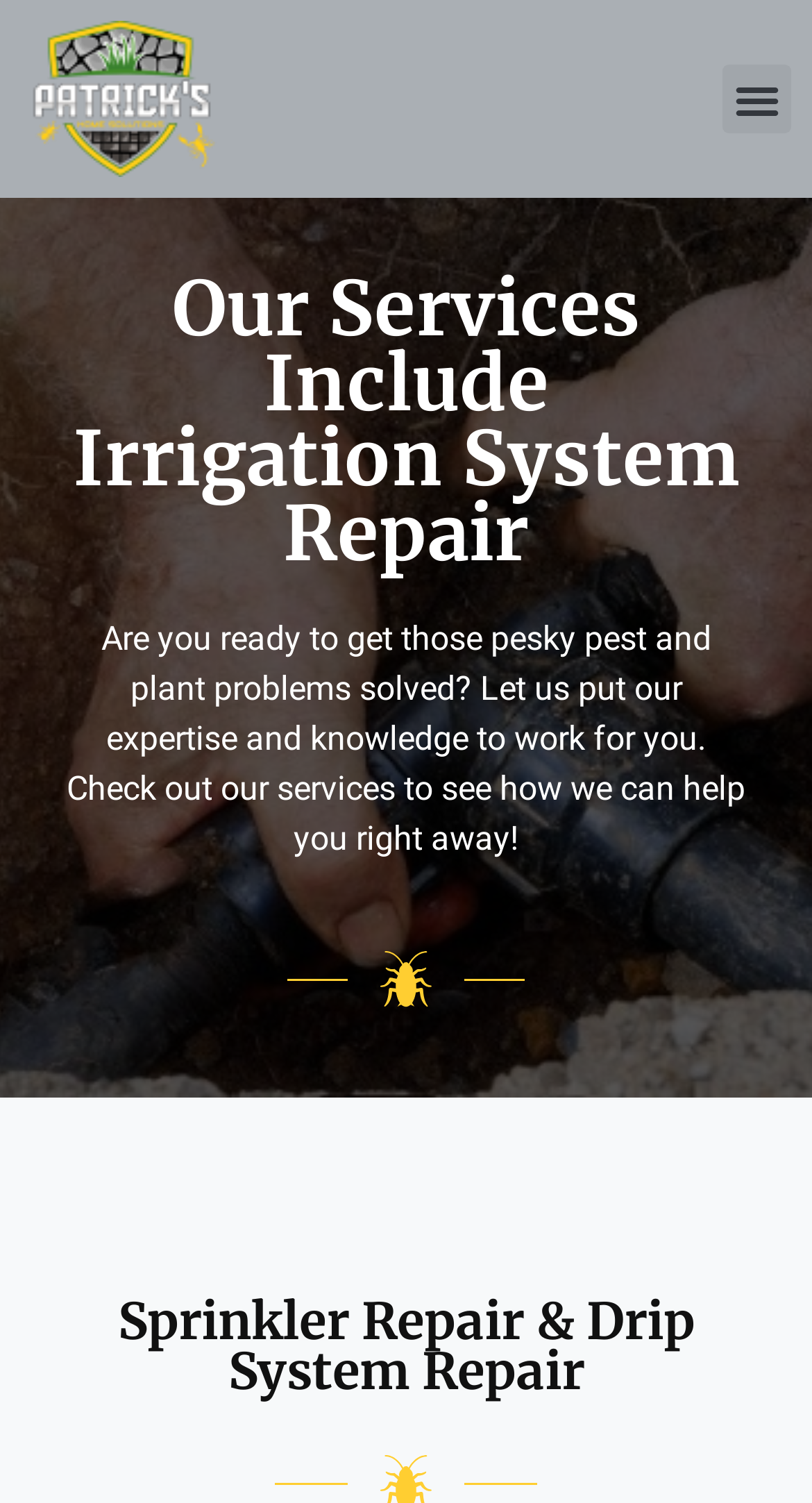Please find the bounding box for the following UI element description. Provide the coordinates in (top-left x, top-left y, bottom-right x, bottom-right y) format, with values between 0 and 1: Menu

[0.89, 0.043, 0.974, 0.089]